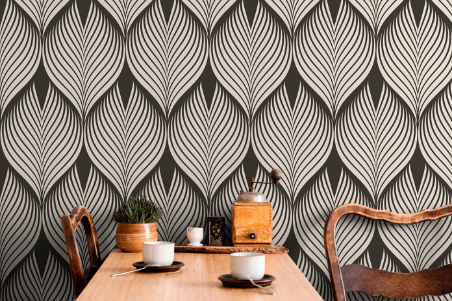What is the purpose of the small potted plant? Using the information from the screenshot, answer with a single word or phrase.

Adds a pop of greenery